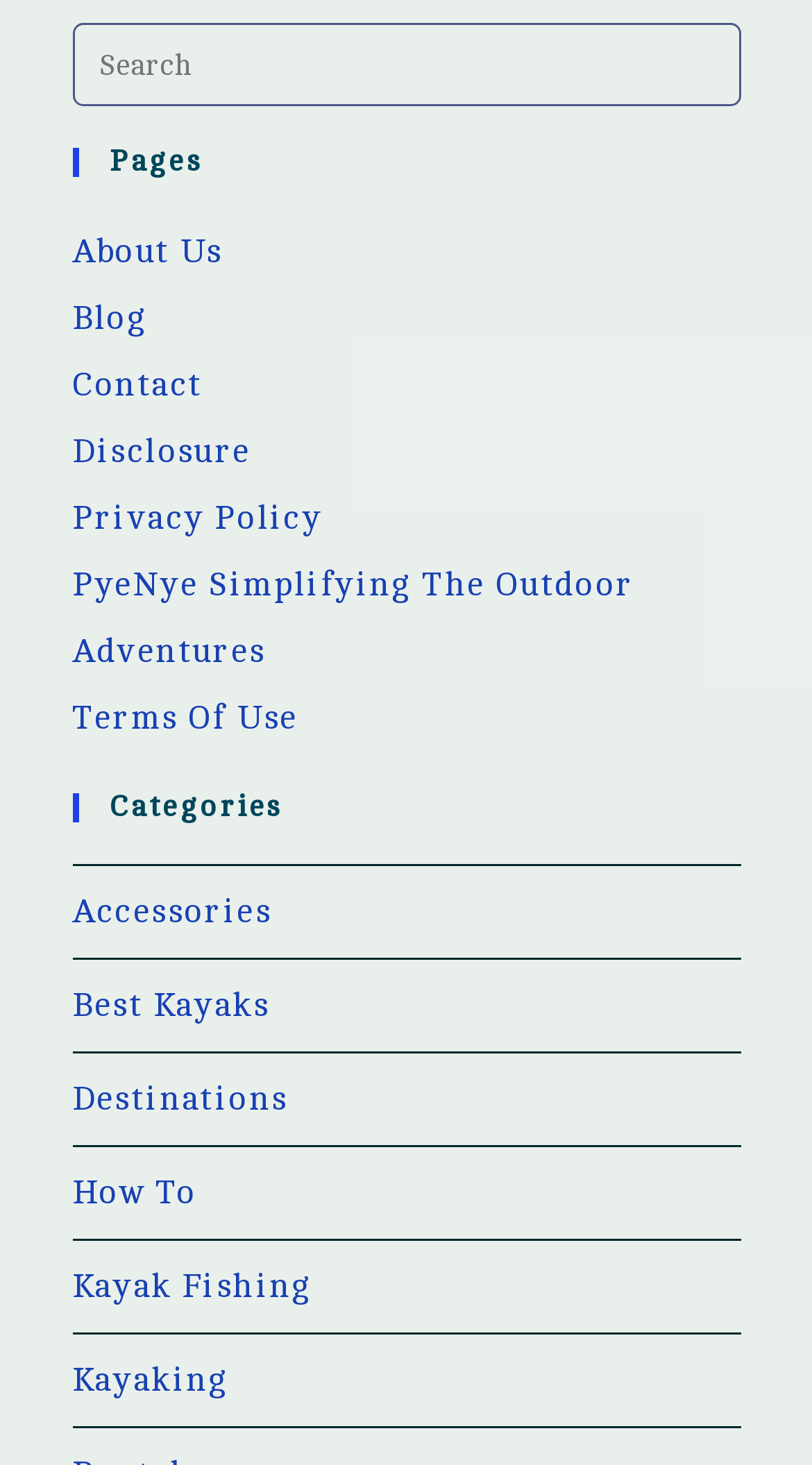Identify and provide the bounding box for the element described by: "aria-label="Insert search query" name="s" placeholder="Search"".

[0.088, 0.016, 0.912, 0.073]